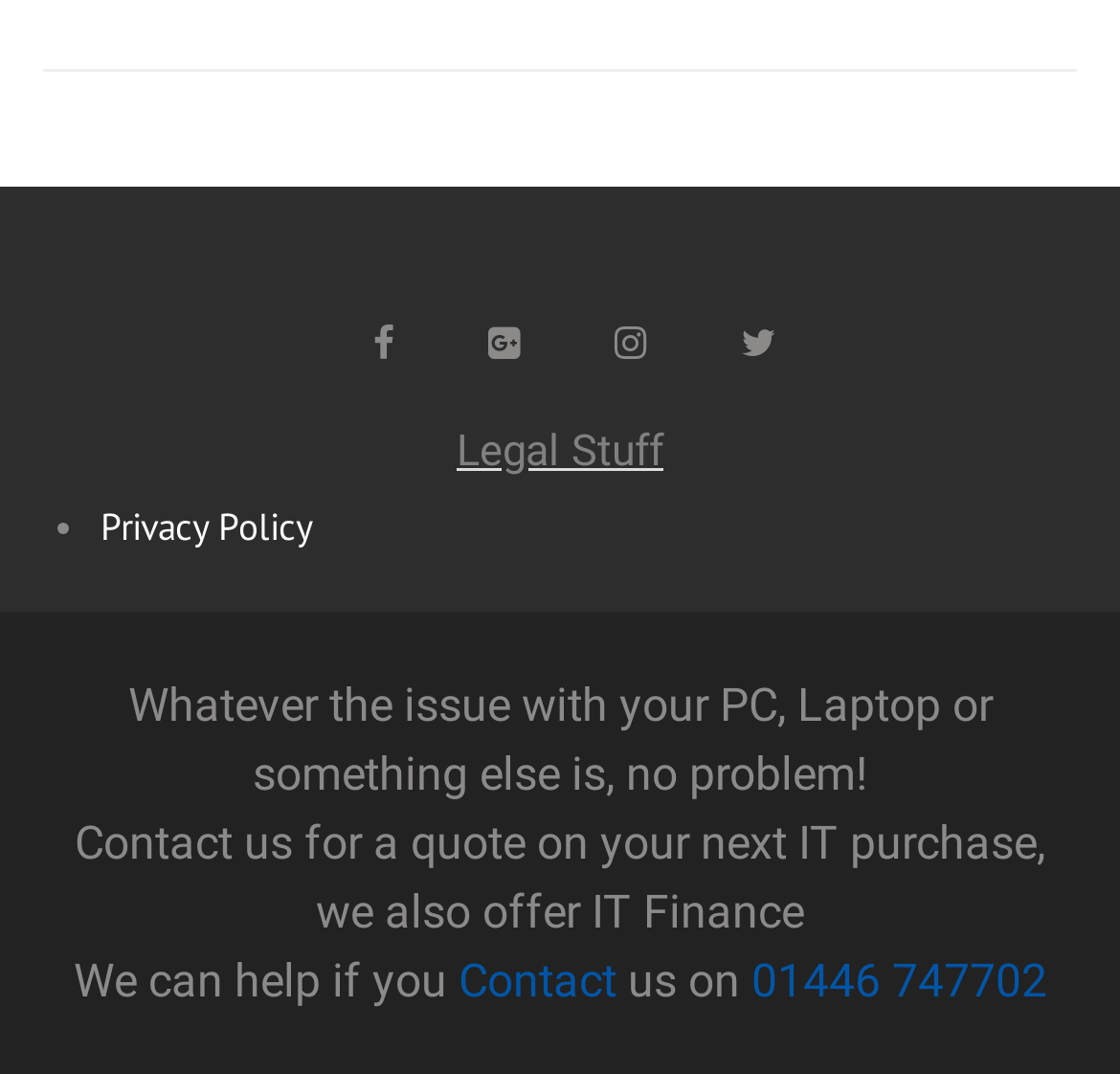Please answer the following query using a single word or phrase: 
What kind of issues can the company help with?

PC, Laptop, or something else